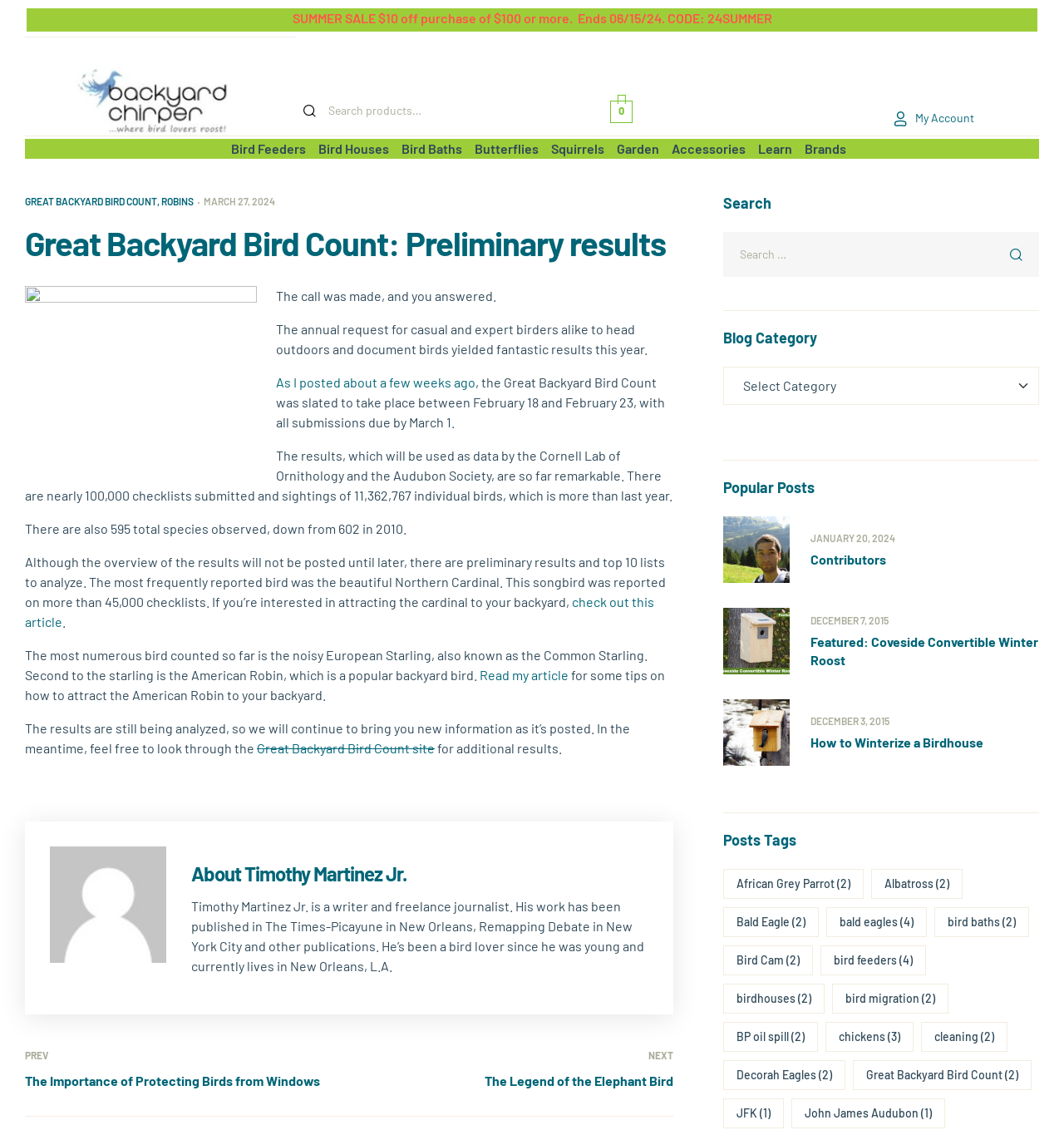Respond to the question below with a single word or phrase: What is the name of the bird count event?

Great Backyard Bird Count